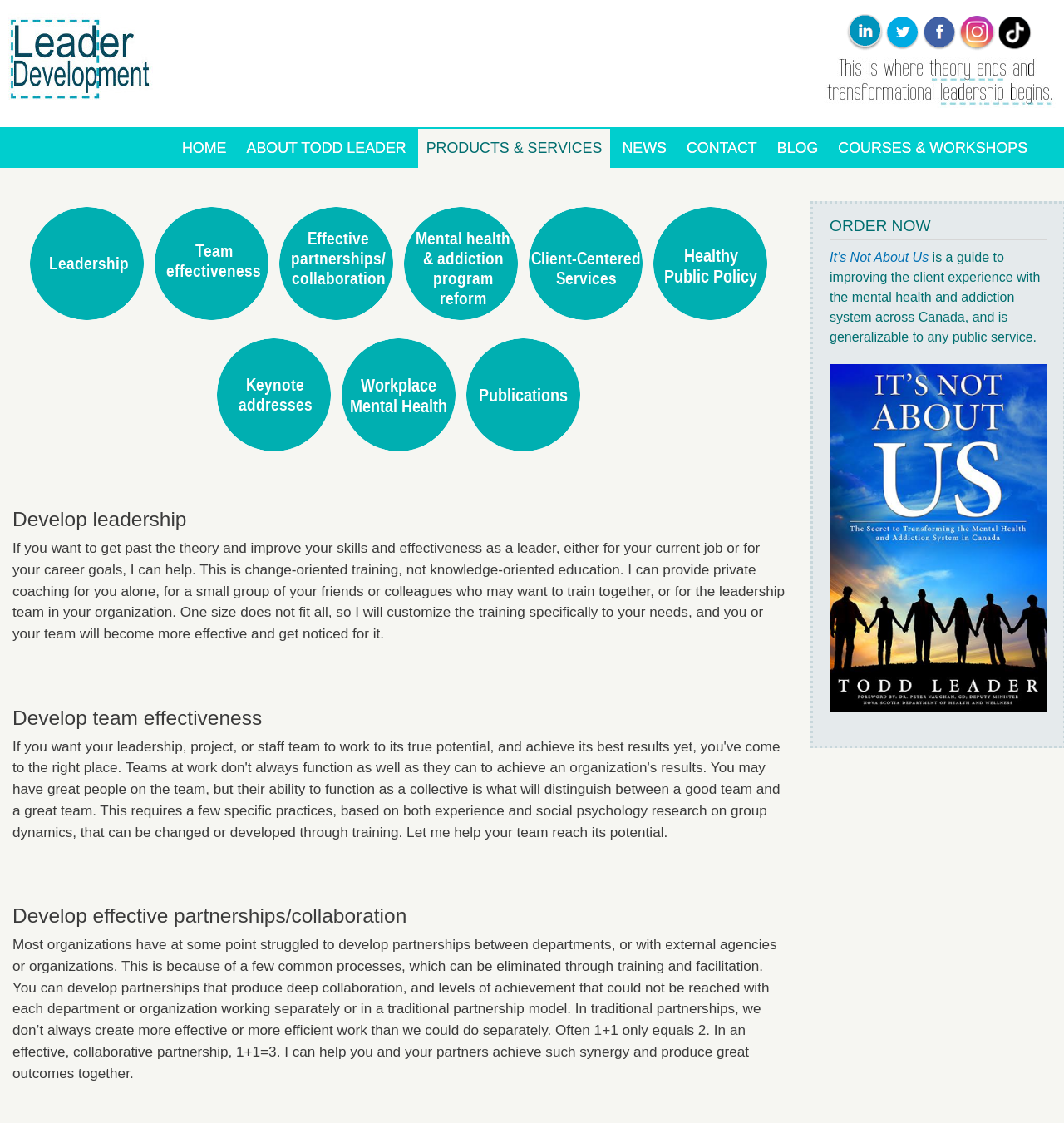Based on the image, give a detailed response to the question: What is the purpose of the 'ORDER NOW' button?

The 'ORDER NOW' button is likely a call-to-action (CTA) that allows users to purchase a product or service related to leader development. The button is prominently displayed and appears to be a key element of the webpage's design.